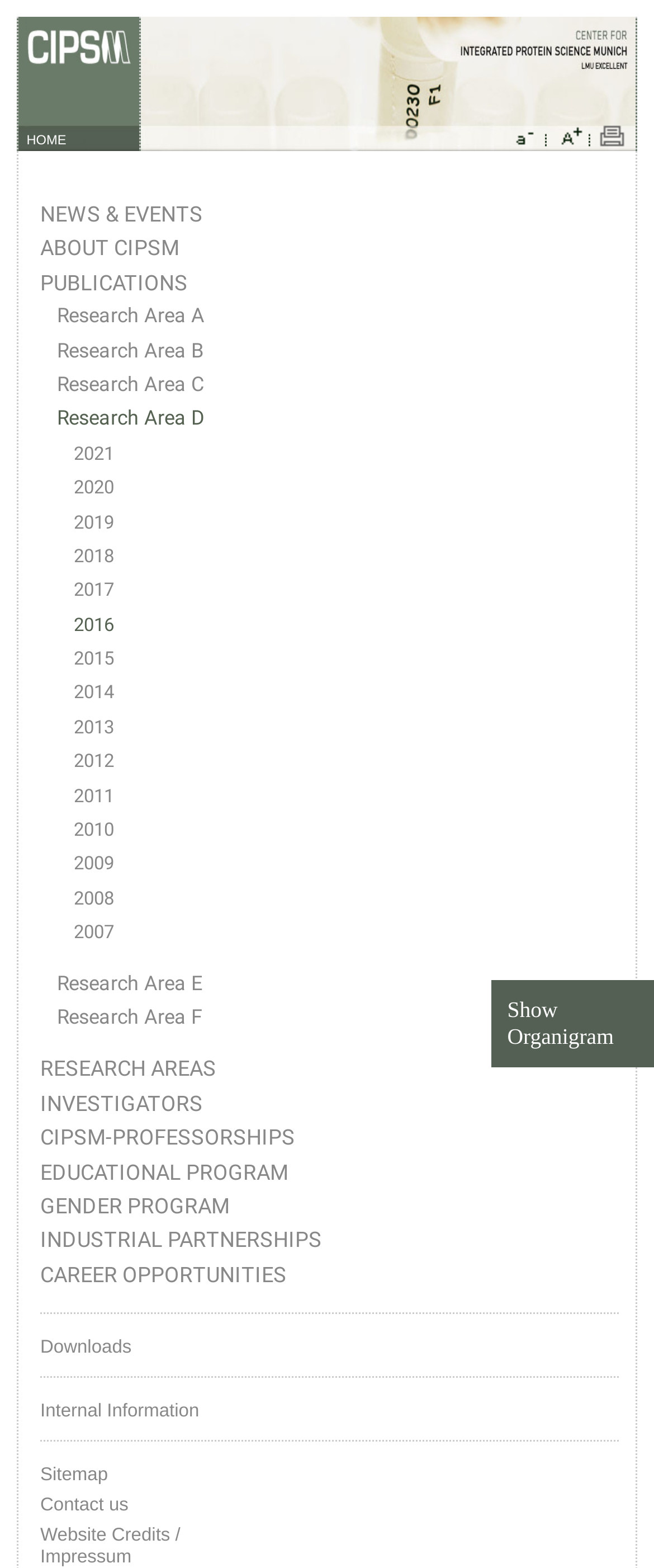Find the bounding box coordinates for the area that should be clicked to accomplish the instruction: "Print the current page".

[0.903, 0.087, 0.962, 0.098]